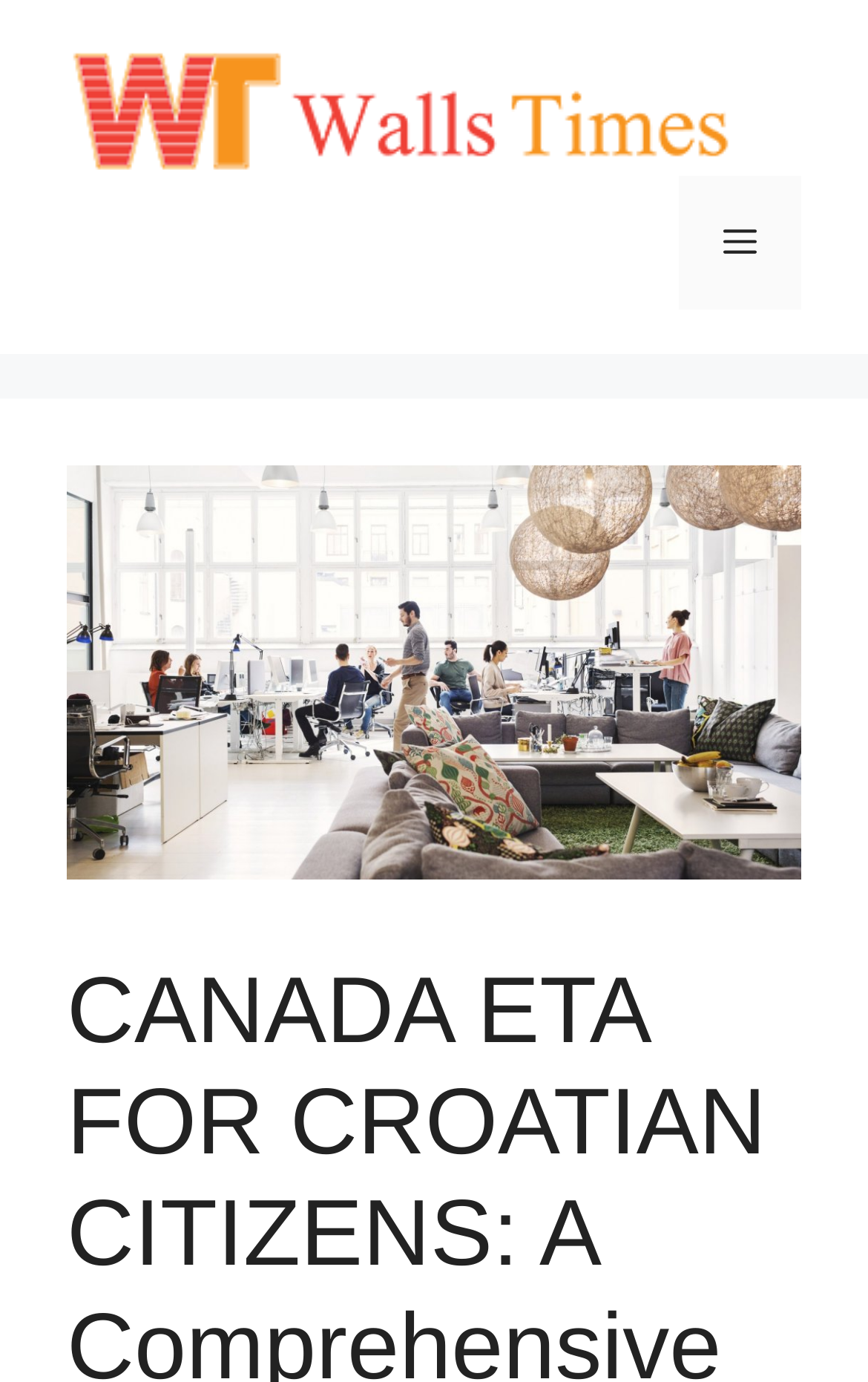Please locate the UI element described by "Menu" and provide its bounding box coordinates.

[0.782, 0.127, 0.923, 0.224]